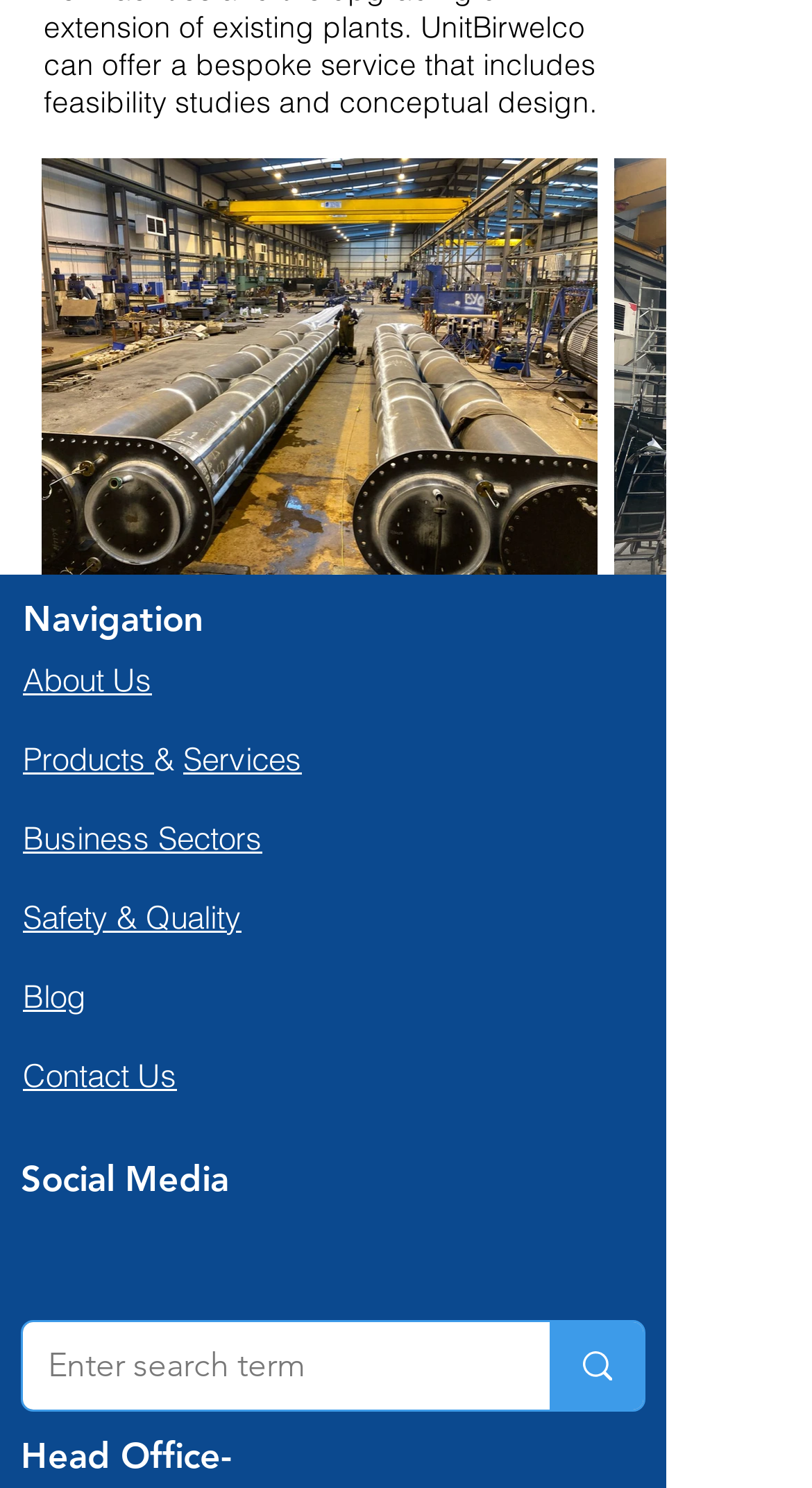Bounding box coordinates are specified in the format (top-left x, top-left y, bottom-right x, bottom-right y). All values are floating point numbers bounded between 0 and 1. Please provide the bounding box coordinate of the region this sentence describes: About Us

[0.028, 0.444, 0.187, 0.47]